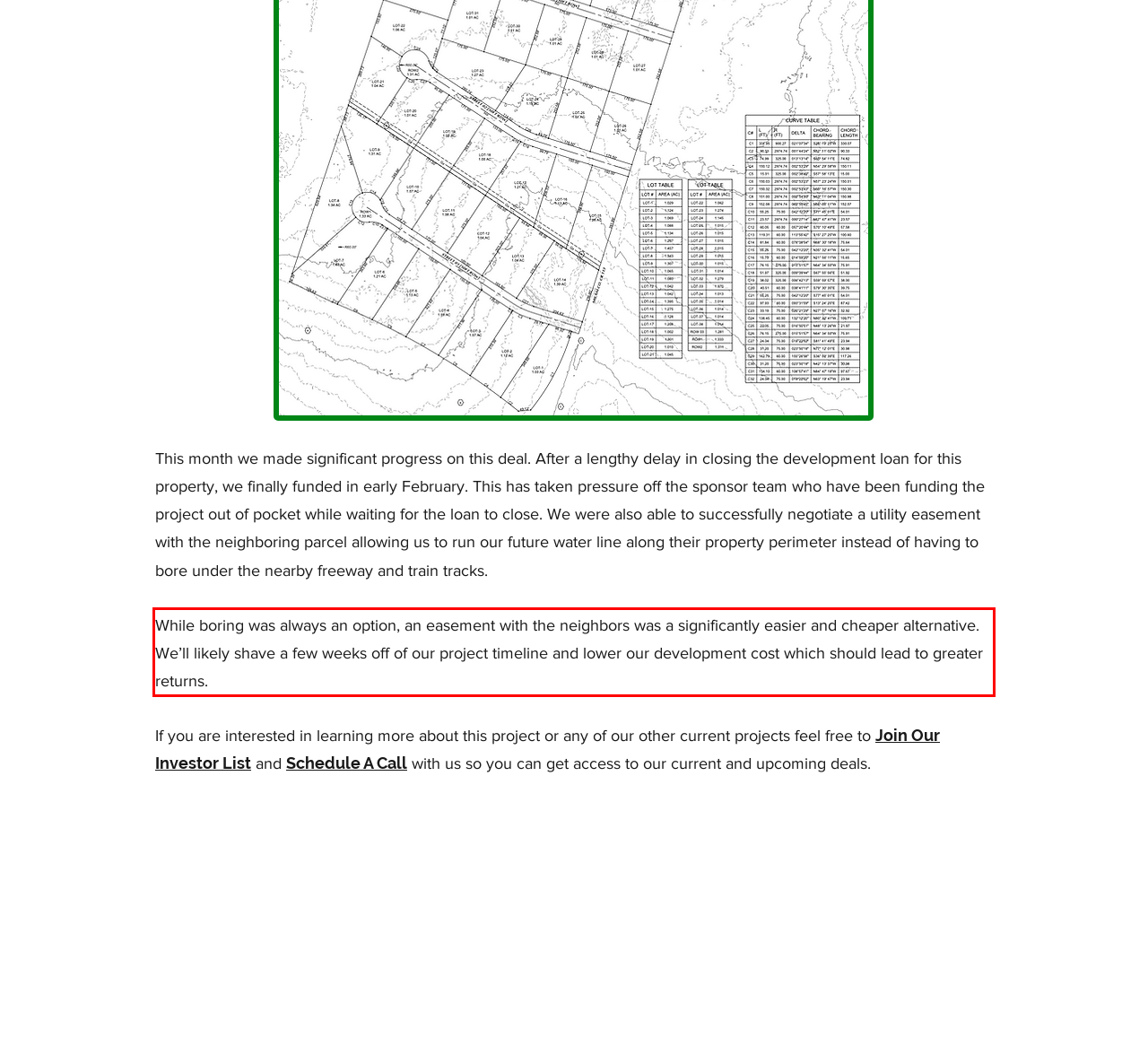Within the screenshot of a webpage, identify the red bounding box and perform OCR to capture the text content it contains.

While boring was always an option, an easement with the neighbors was a significantly easier and cheaper alternative. We’ll likely shave a few weeks off of our project timeline and lower our development cost which should lead to greater returns.